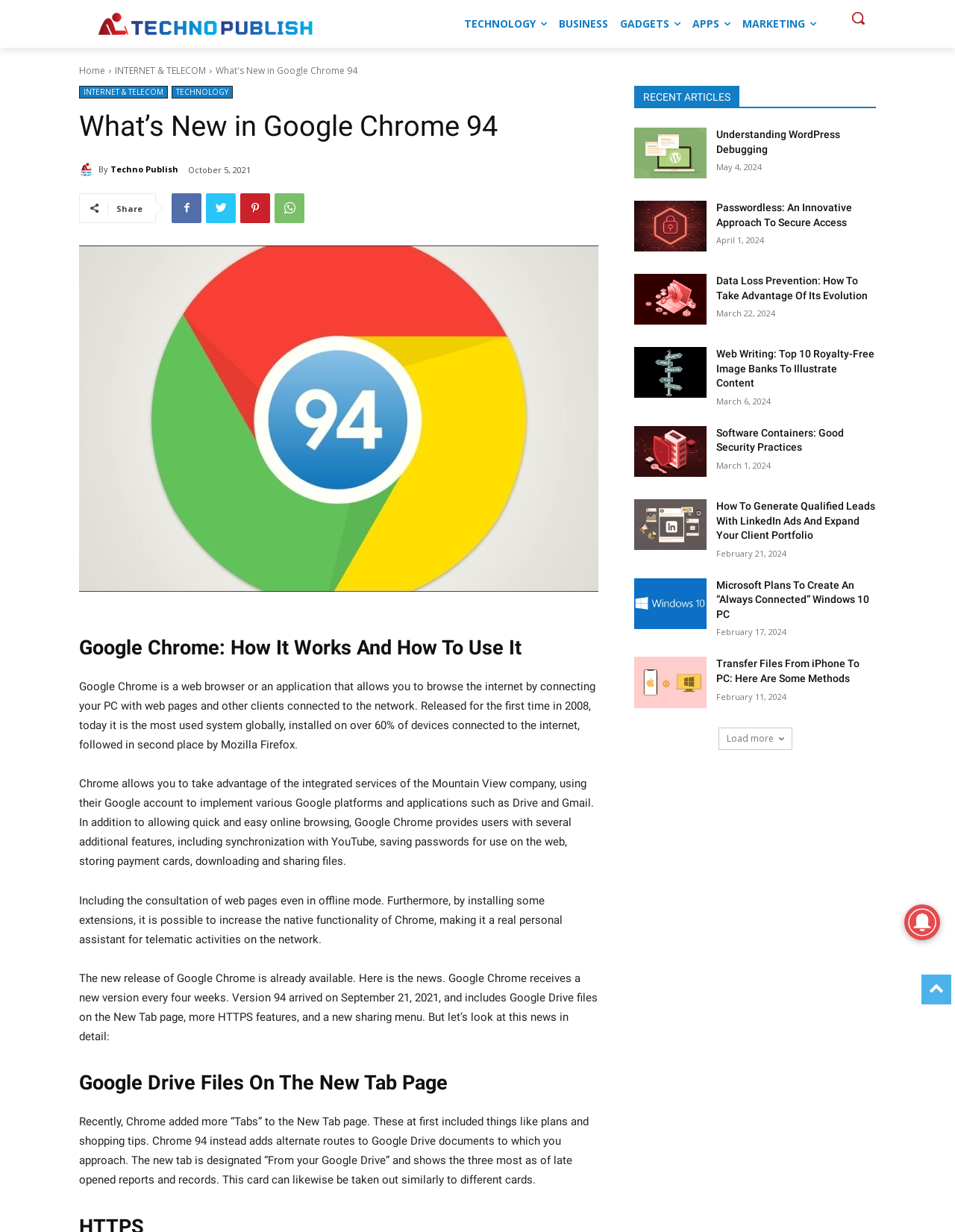Can you find the bounding box coordinates for the element to click on to achieve the instruction: "Visit TechnoPublish homepage"?

[0.083, 0.132, 0.103, 0.144]